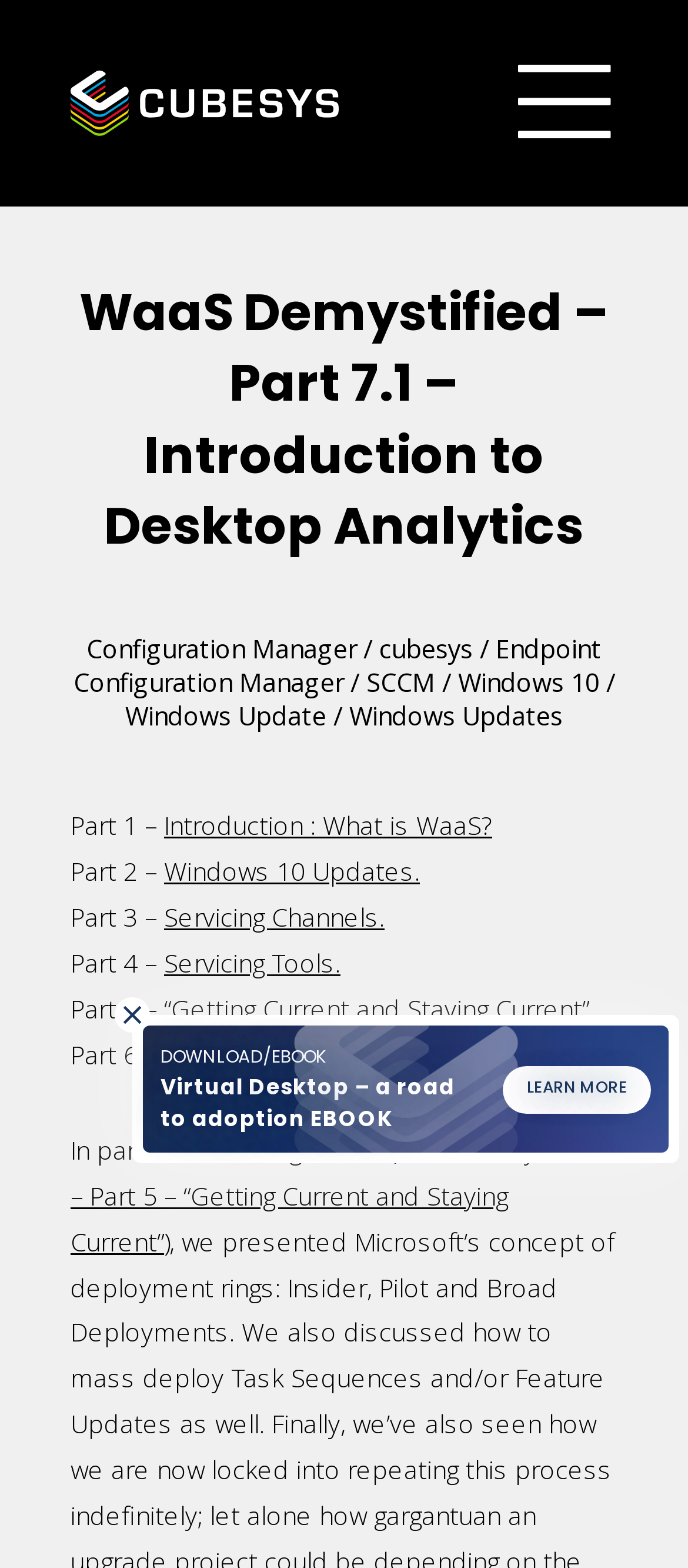Please respond to the question using a single word or phrase:
What is the name of the company mentioned on the webpage?

cubesys